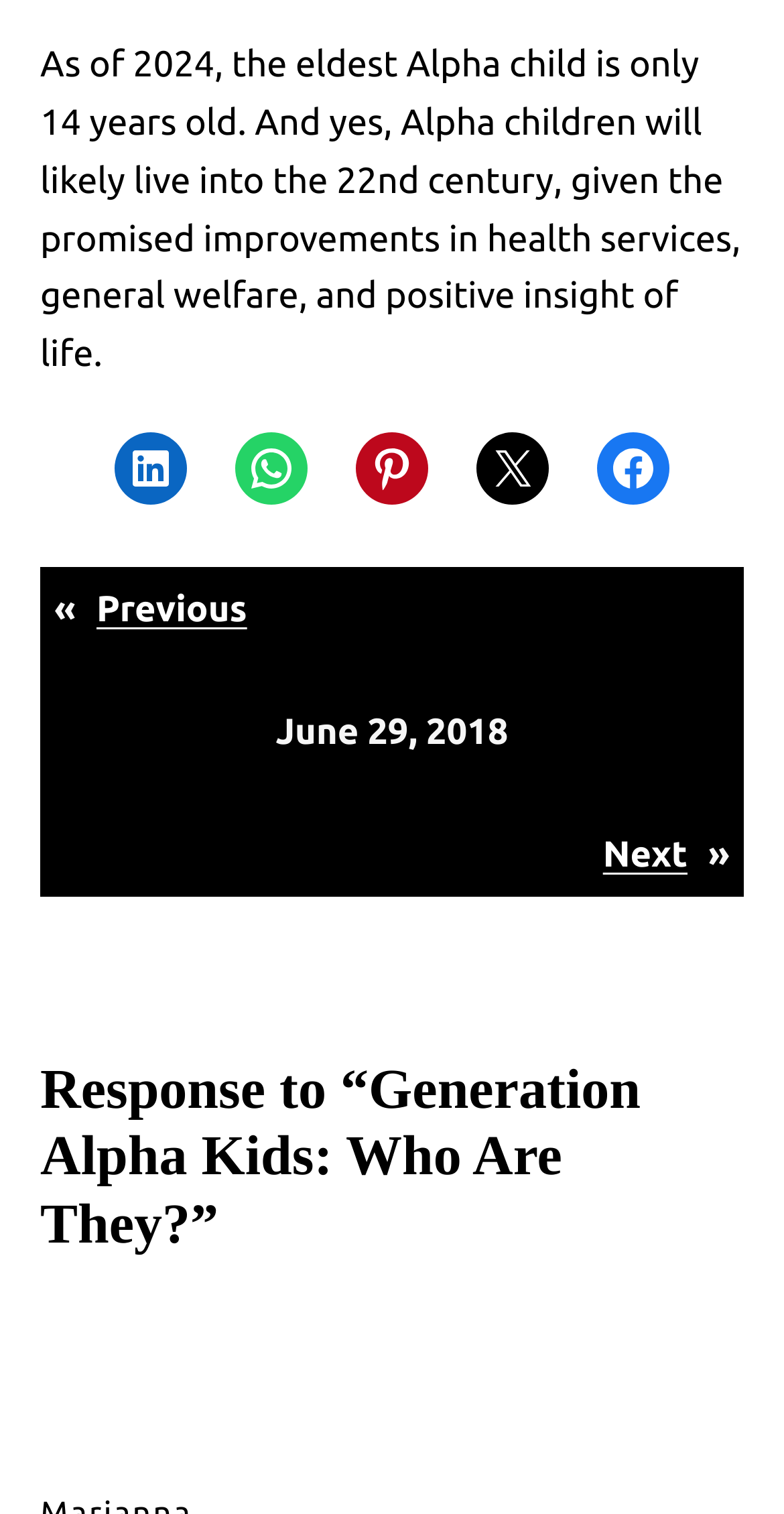Answer the question in one word or a short phrase:
What is the purpose of the 'Previous' and 'Next' links?

To navigate between articles